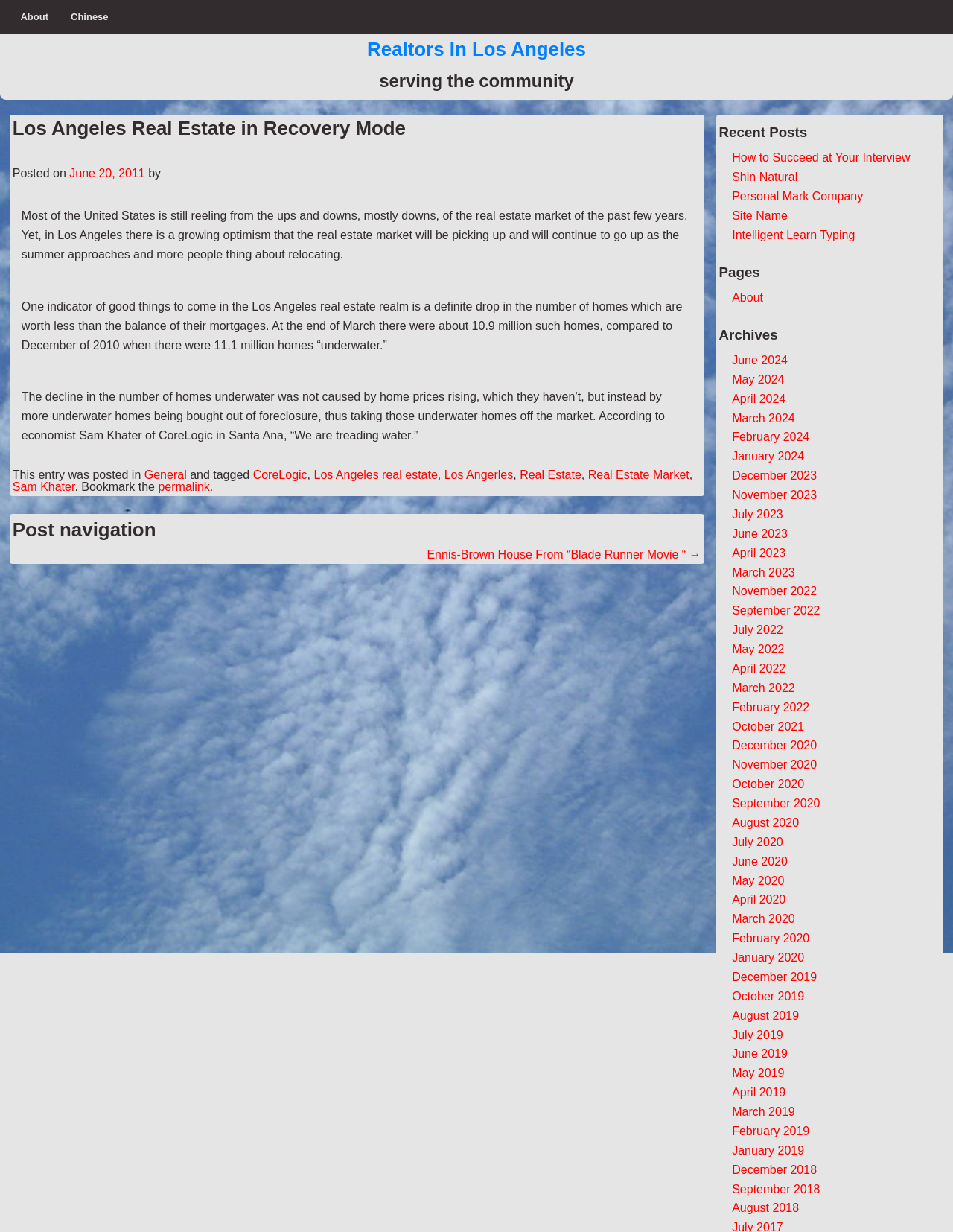Who is the economist quoted in the article?
Using the screenshot, give a one-word or short phrase answer.

Sam Khater